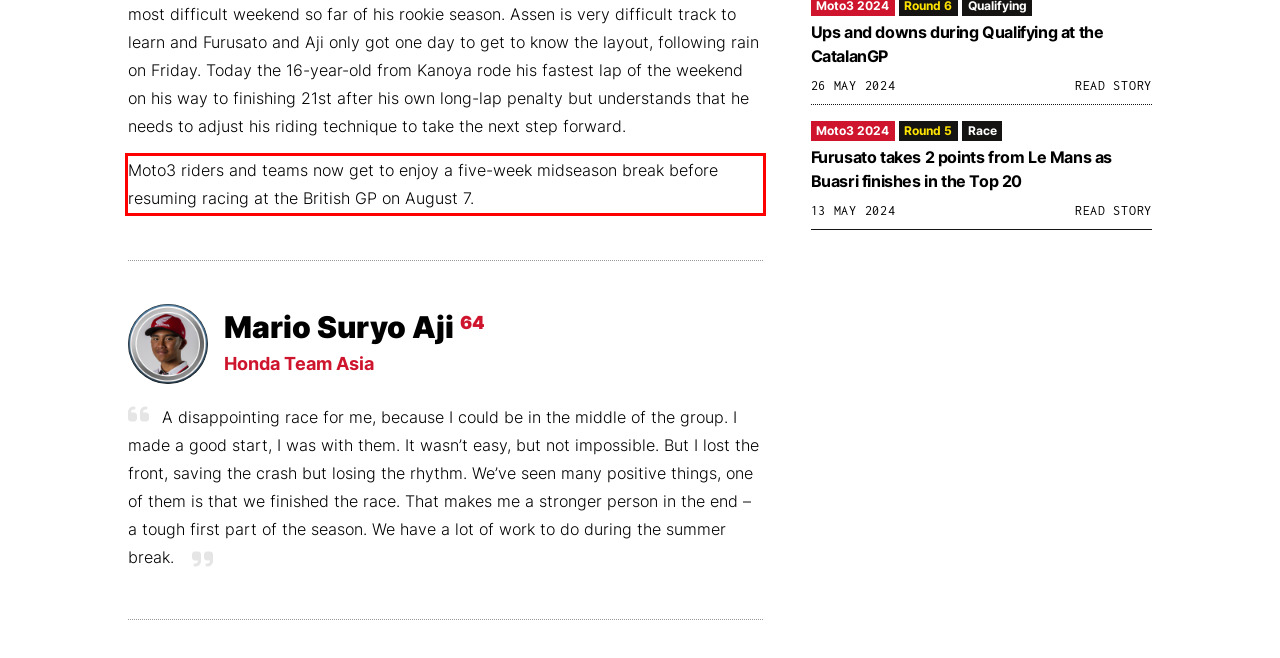Examine the screenshot of the webpage, locate the red bounding box, and generate the text contained within it.

Moto3 riders and teams now get to enjoy a five-week midseason break before resuming racing at the British GP on August 7.